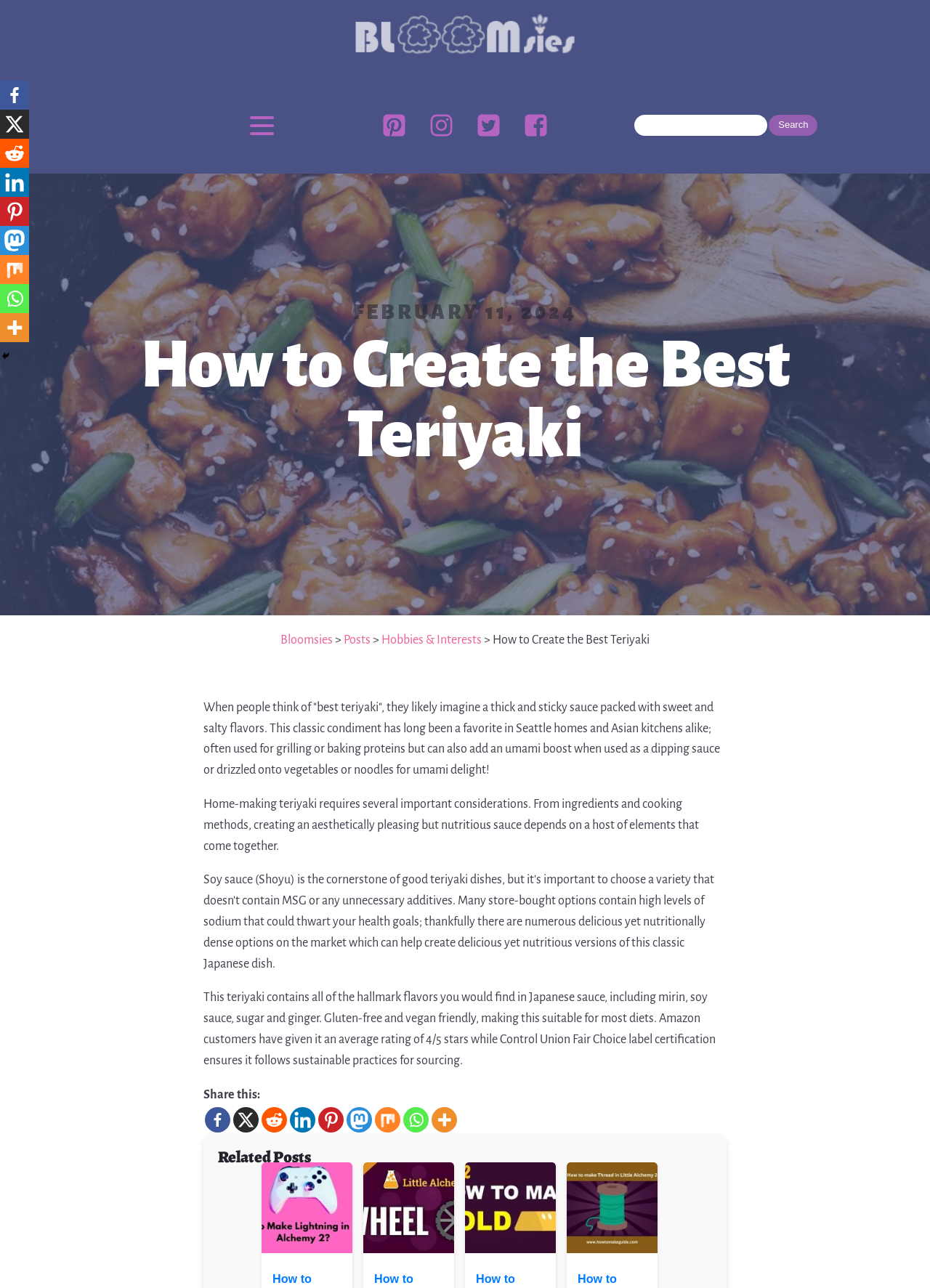Locate the bounding box coordinates of the clickable area to execute the instruction: "Read related posts". Provide the coordinates as four float numbers between 0 and 1, represented as [left, top, right, bottom].

[0.234, 0.892, 0.766, 0.906]